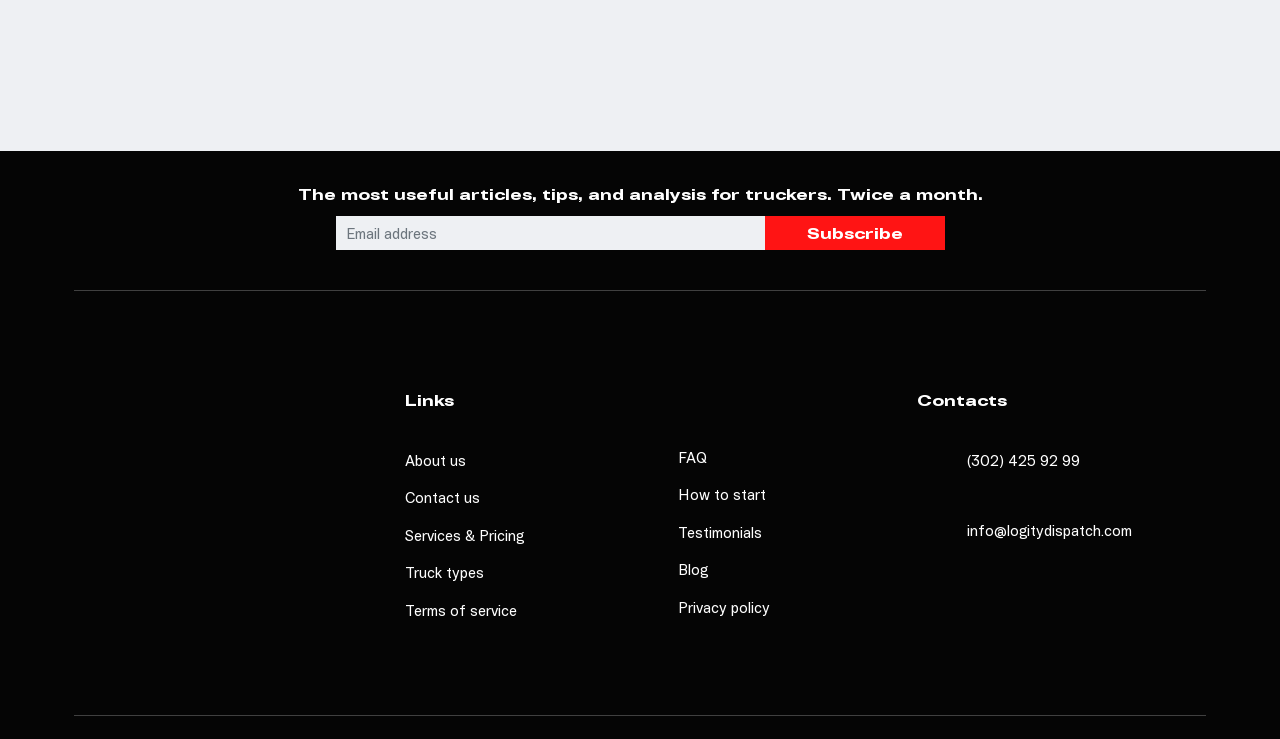What is the topic of the articles mentioned?
Provide a detailed answer to the question, using the image to inform your response.

The static text above the form mentions 'The most useful articles, tips, and analysis for truckers', indicating that the articles are related to truckers and the trucking industry.